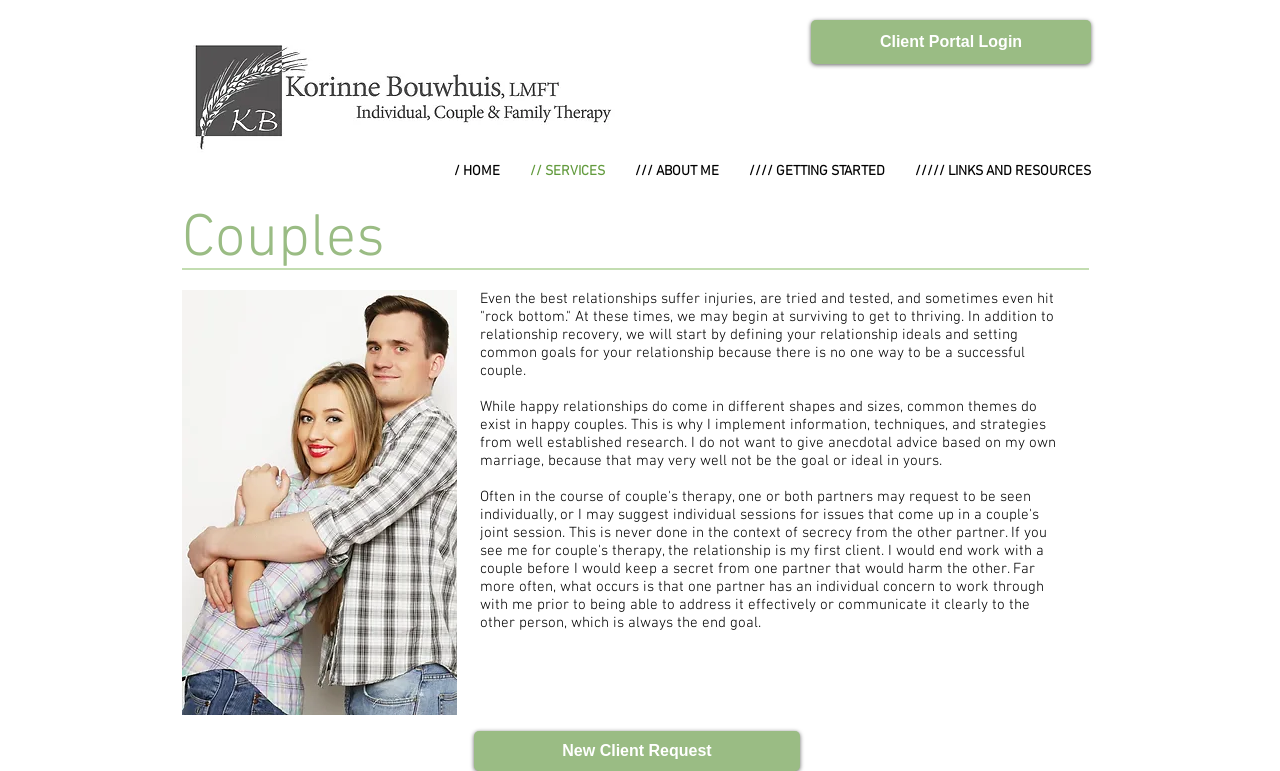Using a single word or phrase, answer the following question: 
What is the purpose of the 'New Client Request' link?

To request therapy